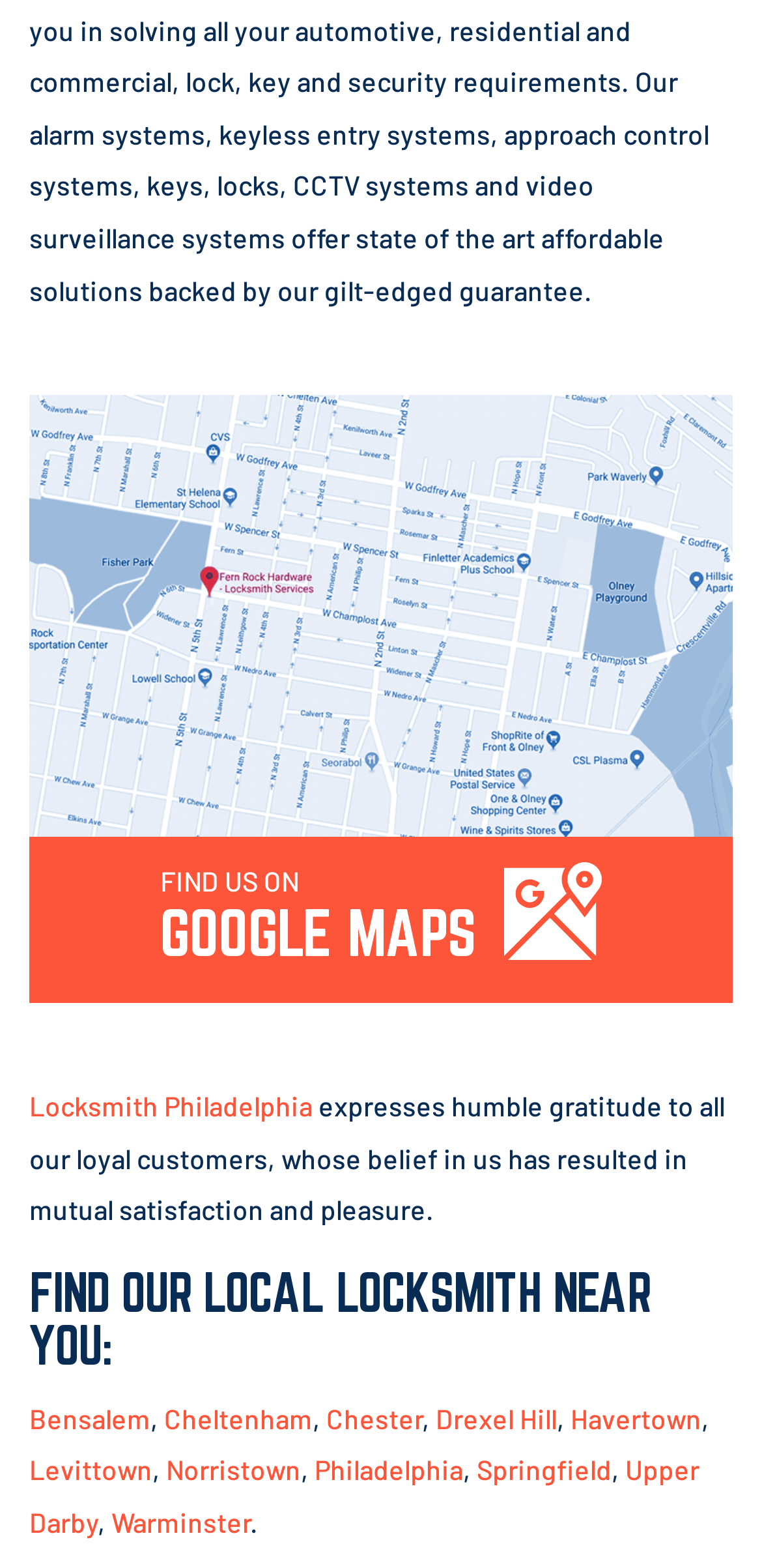Please provide a one-word or short phrase answer to the question:
What is the name of the locksmith service?

Your Local Locksmith